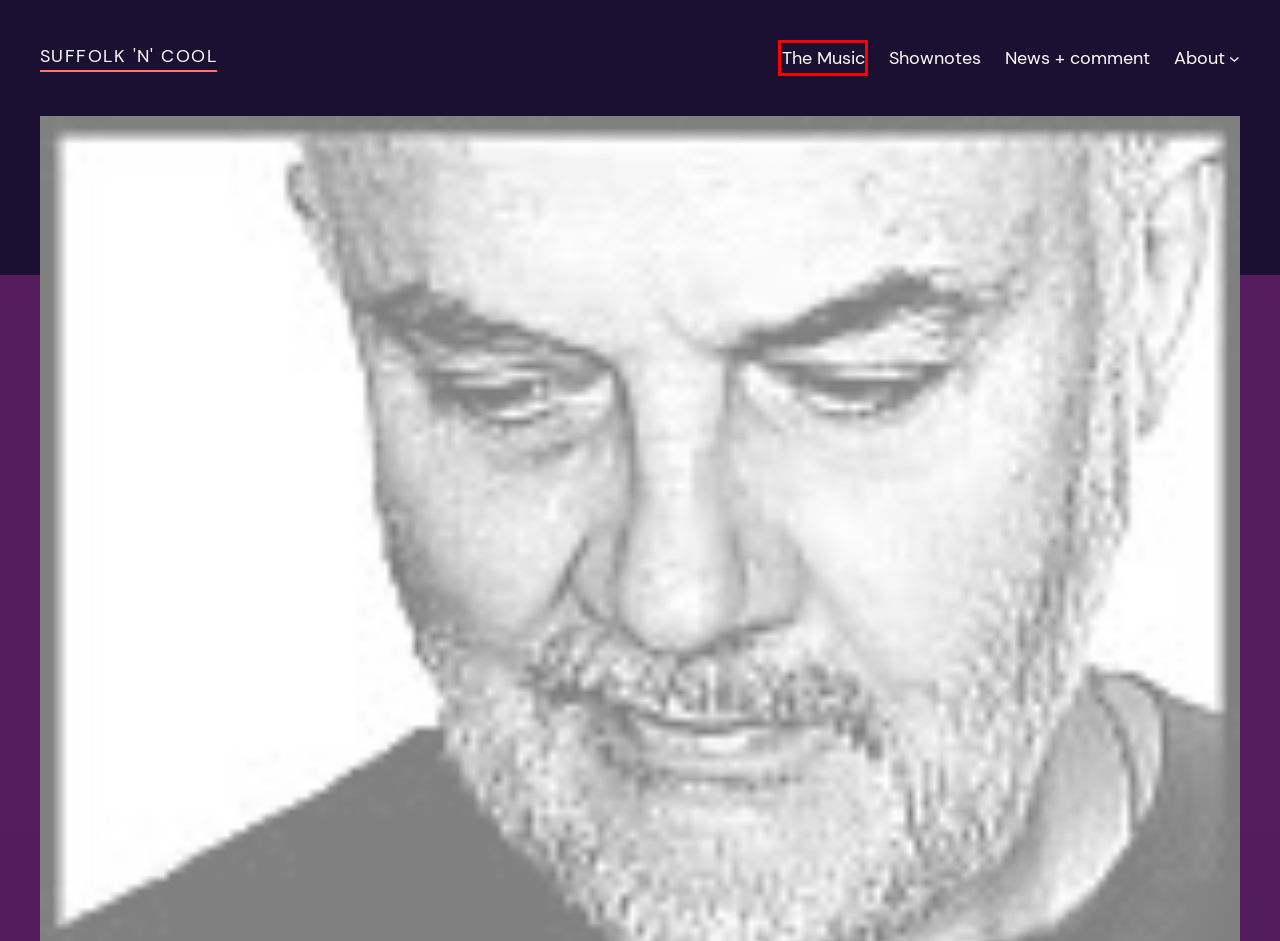Provided is a screenshot of a webpage with a red bounding box around an element. Select the most accurate webpage description for the page that appears after clicking the highlighted element. Here are the candidates:
A. Suffolk 'n' Cool – Great new music from independent labels and artists all around the world
B. News + comment – Suffolk 'n' Cool
C. About SnC – Suffolk 'n' Cool
D. Log In ‹ Suffolk 'n' Cool — WordPress
E. Shownotes – Suffolk 'n' Cool
F. John Peel – Suffolk 'n' Cool
G. The Music – Suffolk 'n' Cool
H. Blog Tool, Publishing Platform, and CMS – WordPress.org English (UK)

G